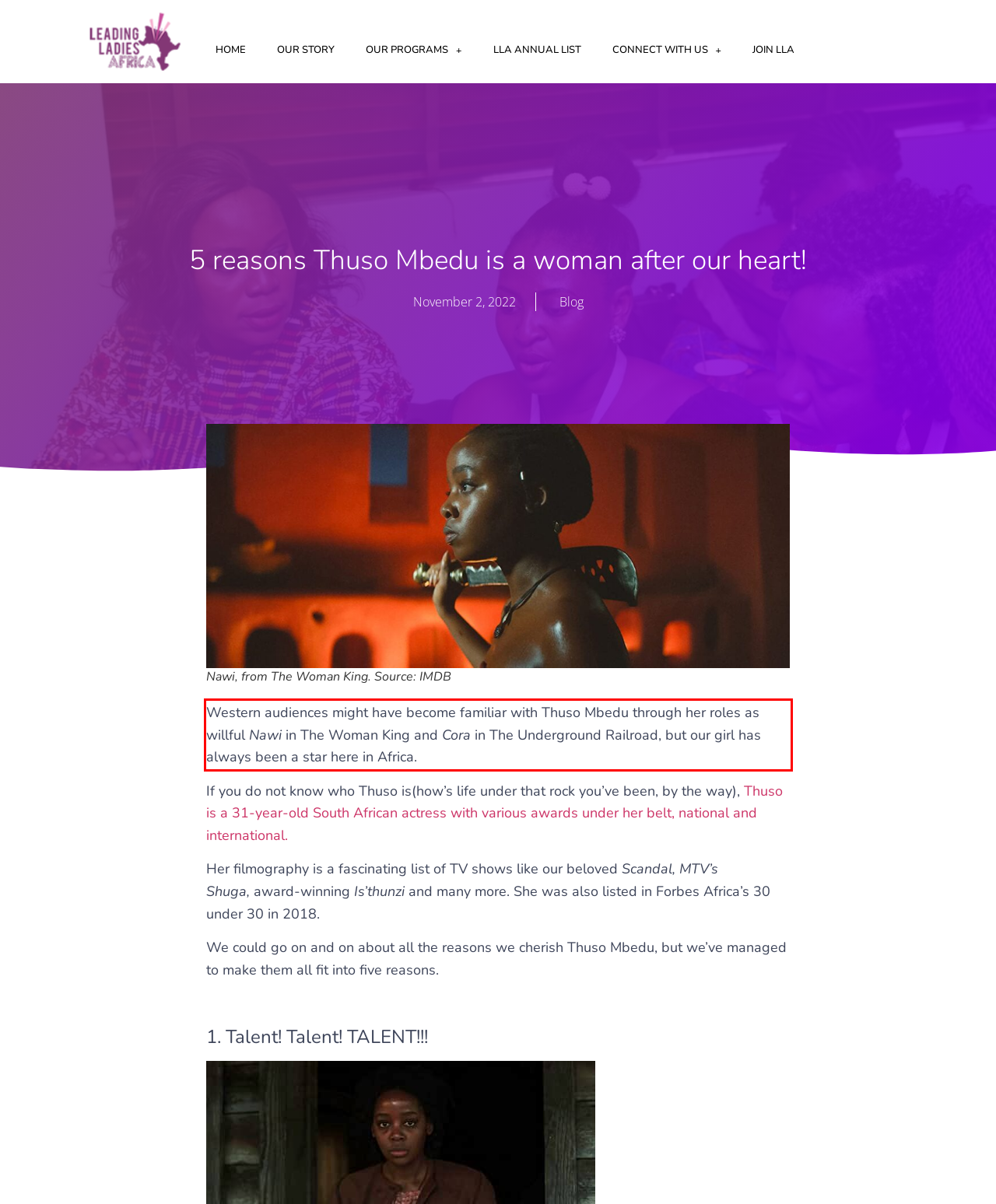Given a screenshot of a webpage with a red bounding box, please identify and retrieve the text inside the red rectangle.

Western audiences might have become familiar with Thuso Mbedu through her roles as willful Nawi in The Woman King and Cora in The Underground Railroad, but our girl has always been a star here in Africa.